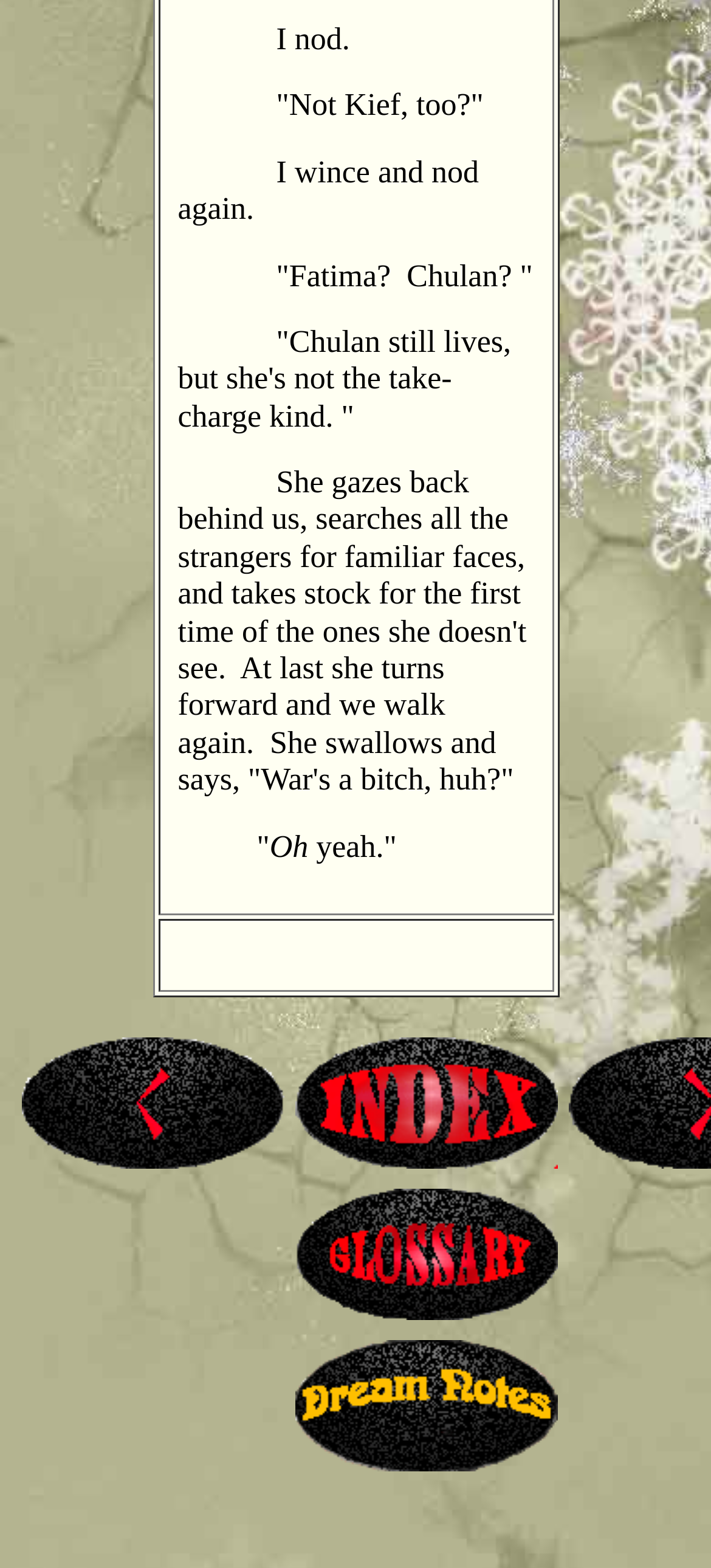From the webpage screenshot, identify the region described by alt="Dream Notes". Provide the bounding box coordinates as (top-left x, top-left y, bottom-right x, bottom-right y), with each value being a floating point number between 0 and 1.

[0.415, 0.923, 0.785, 0.943]